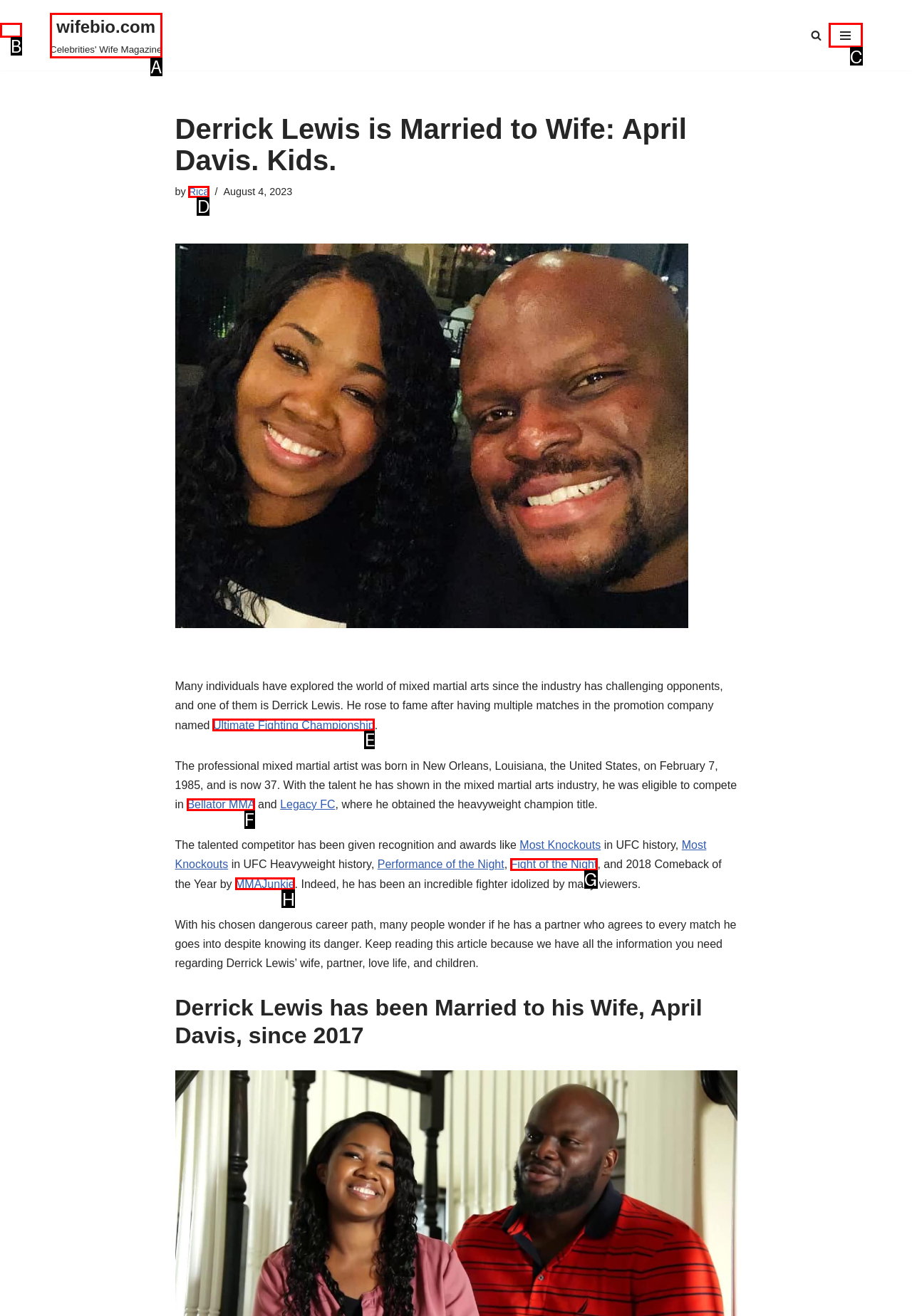From the given options, indicate the letter that corresponds to the action needed to complete this task: Explore Derrick Lewis' achievements in Bellator MMA. Respond with only the letter.

F